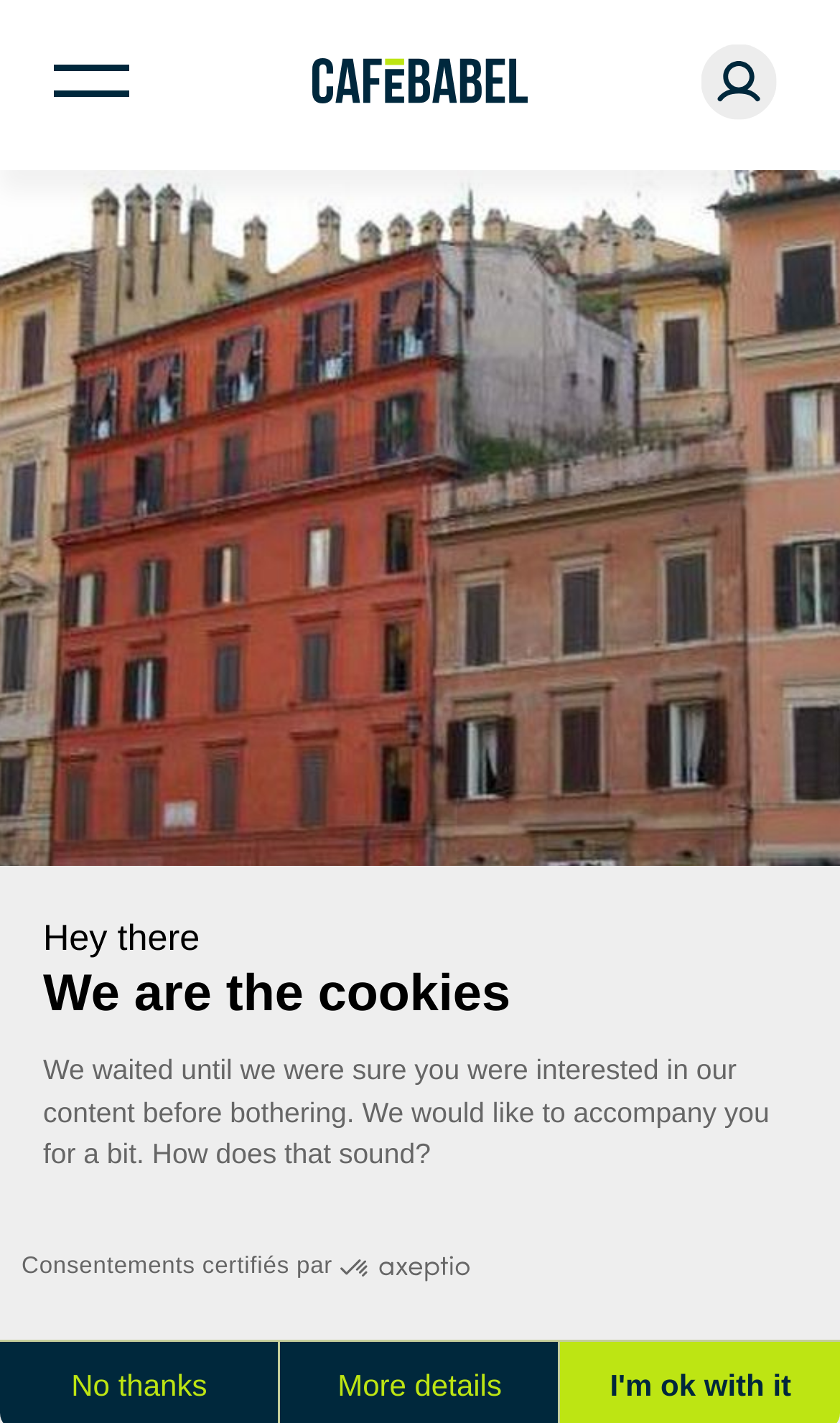What is the profile picture of the user?
Provide a thorough and detailed answer to the question.

The profile picture of the user is a blank profile picture, indicated by the image element with the text 'Blank profile picture'.